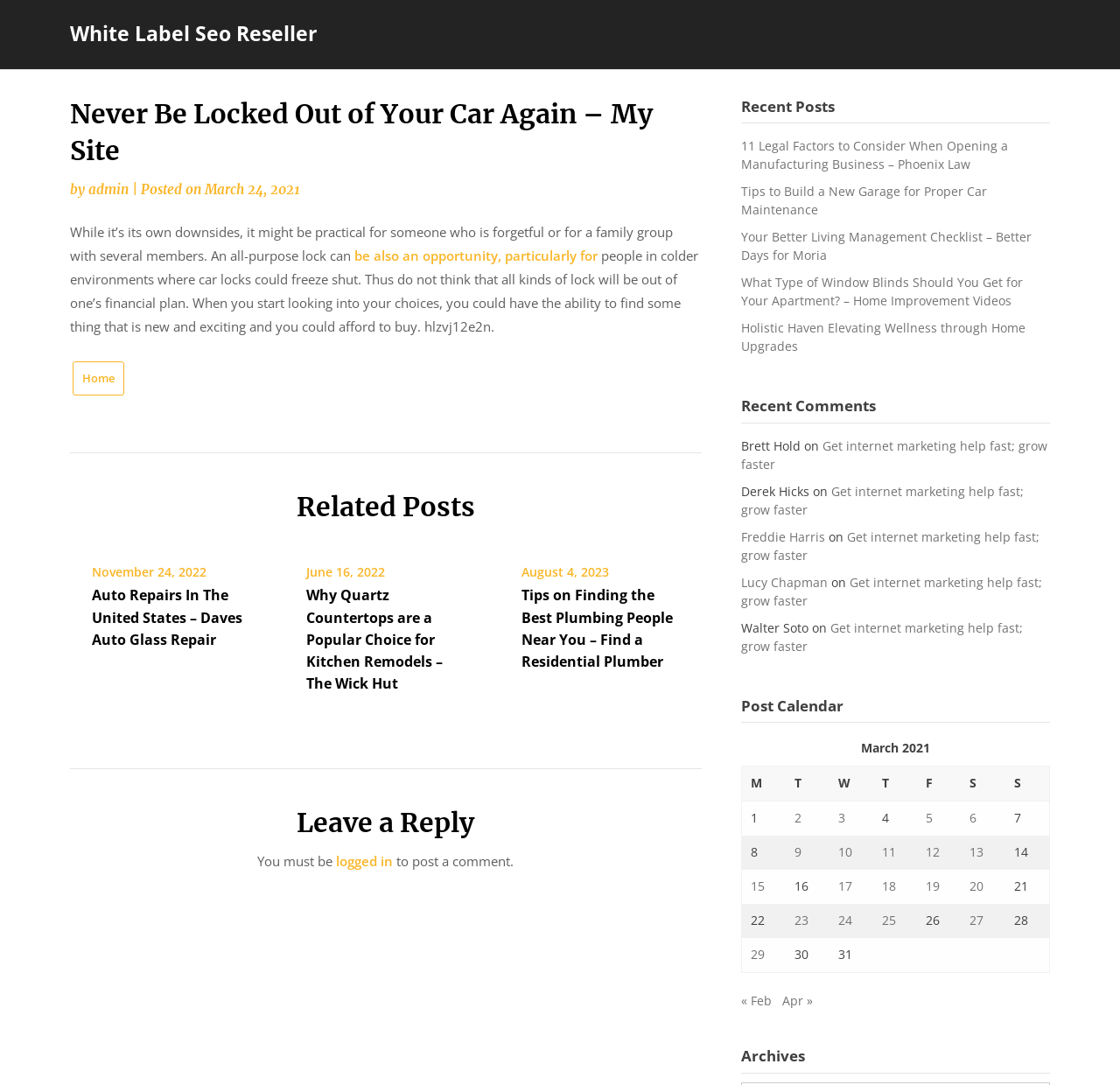For the element described, predict the bounding box coordinates as (top-left x, top-left y, bottom-right x, bottom-right y). All values should be between 0 and 1. Element description: March 24, 2021

[0.183, 0.167, 0.268, 0.182]